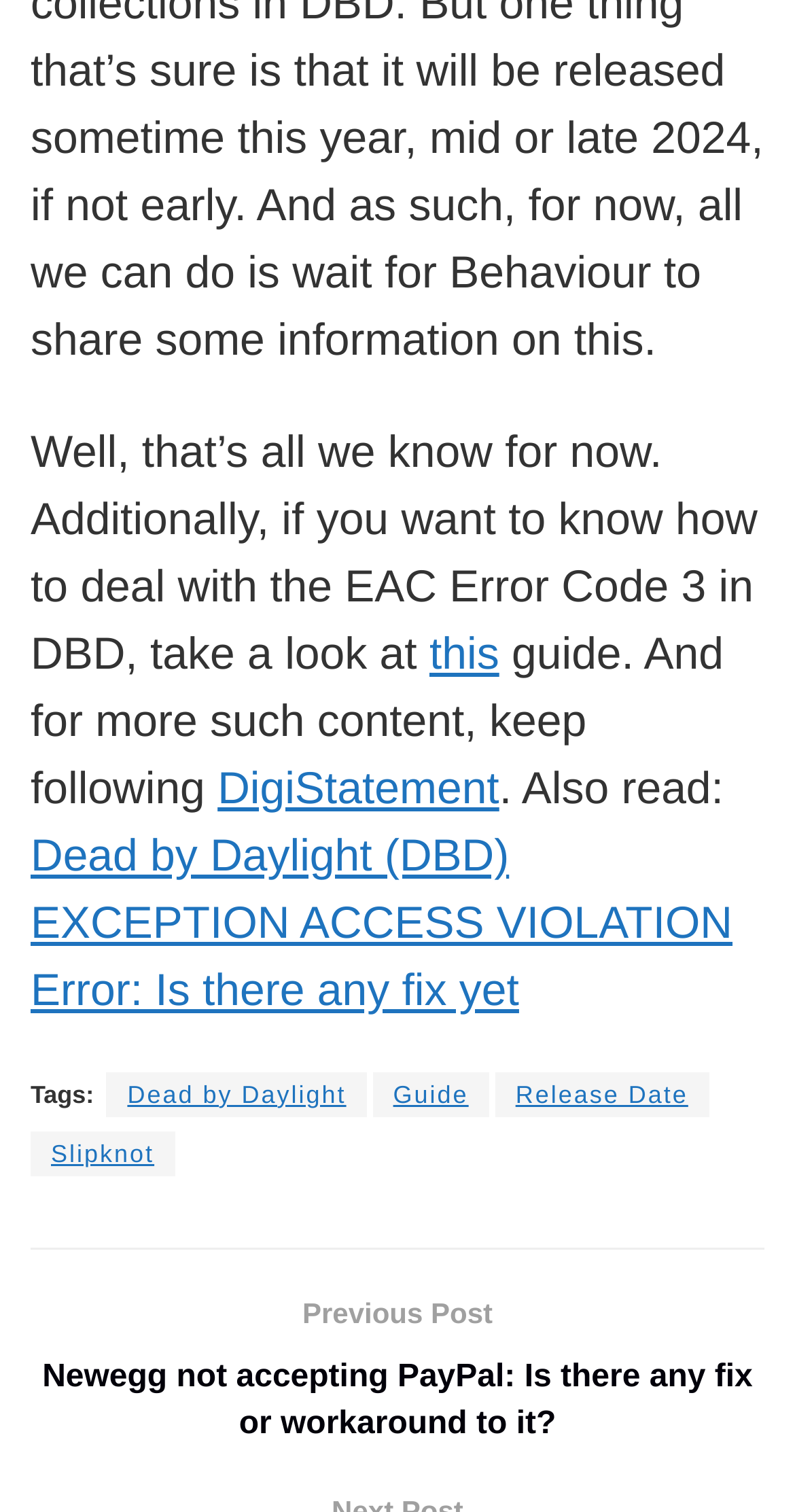Please determine the bounding box coordinates of the area that needs to be clicked to complete this task: 'Click on the link to read the guide on dealing with EAC Error Code 3 in DBD'. The coordinates must be four float numbers between 0 and 1, formatted as [left, top, right, bottom].

[0.54, 0.415, 0.628, 0.449]